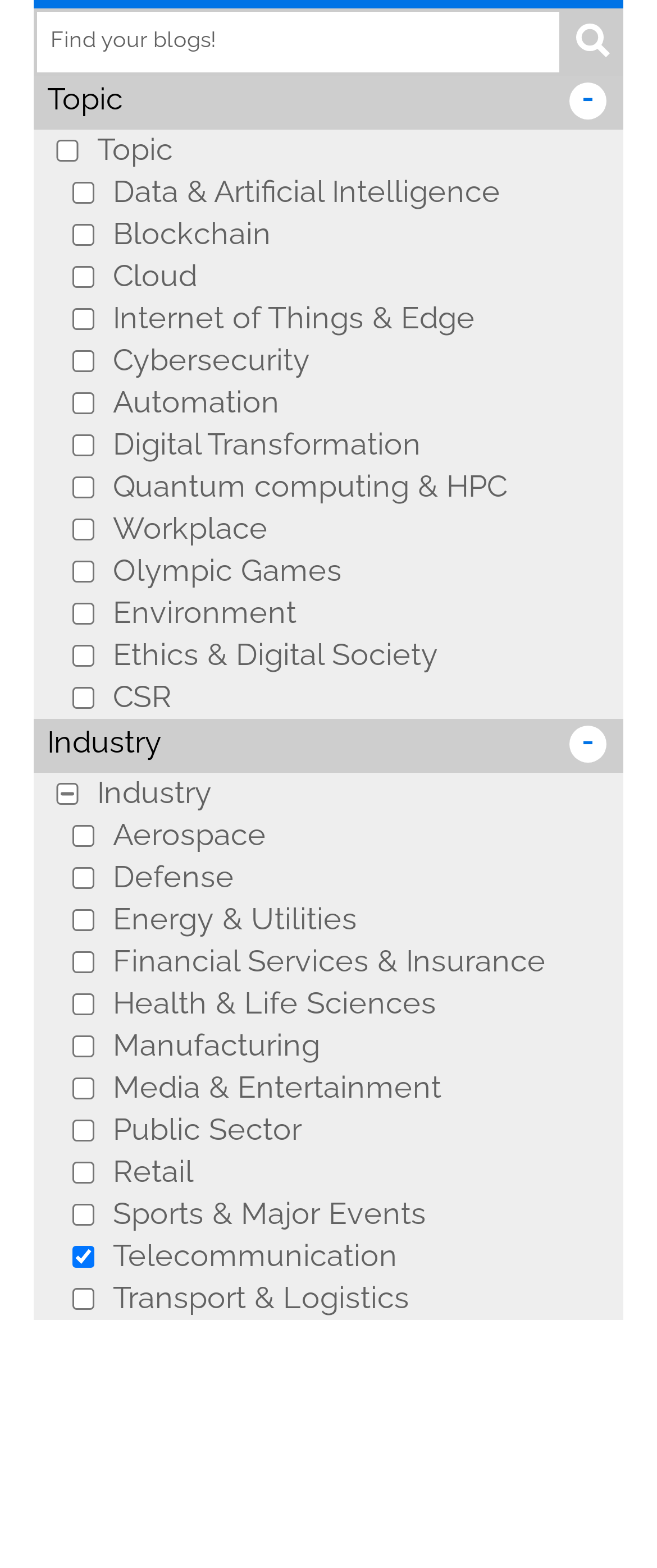Locate the bounding box coordinates of the area you need to click to fulfill this instruction: 'Check the 'Telecommunication' checkbox'. The coordinates must be in the form of four float numbers ranging from 0 to 1: [left, top, right, bottom].

[0.092, 0.795, 0.161, 0.809]